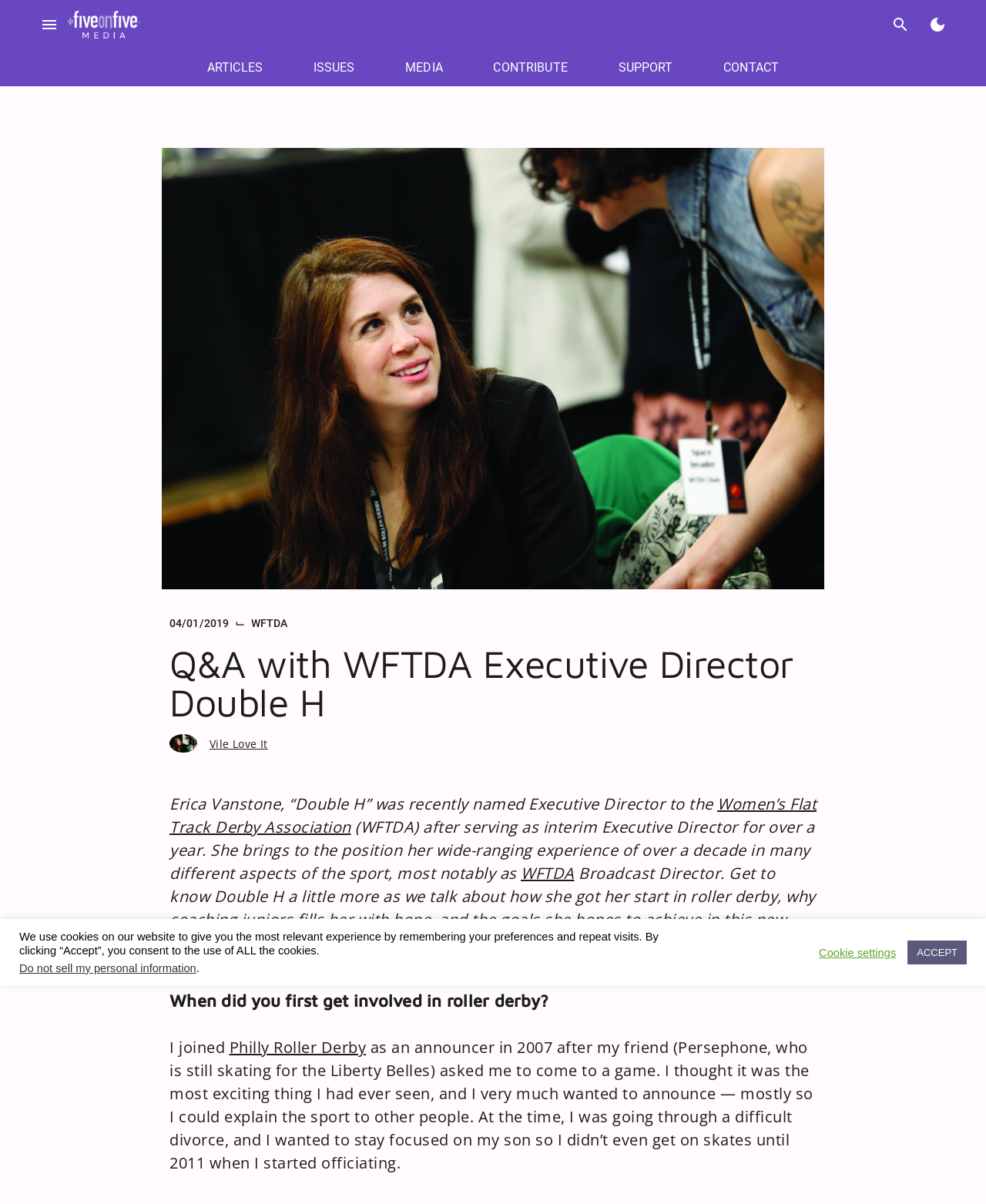What is the role of Double H in the WFTDA?
Carefully analyze the image and provide a detailed answer to the question.

I found the answer by reading the text content of the webpage, specifically the sentence 'Erica Vanstone, “Double H” was recently named Executive Director to the Women’s Flat Track Derby Association (WFTDA)...' which mentions her role.